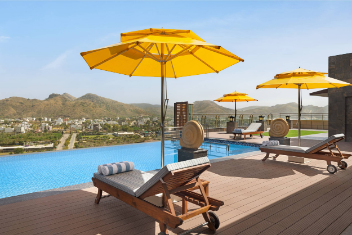Please provide a comprehensive answer to the question below using the information from the image: What type of pool is featured in the image?

The caption describes the pool as an 'inviting infinity pool' that glistens under the sun, seamlessly merging with the stunning backdrop of rolling hills and a picturesque landscape.